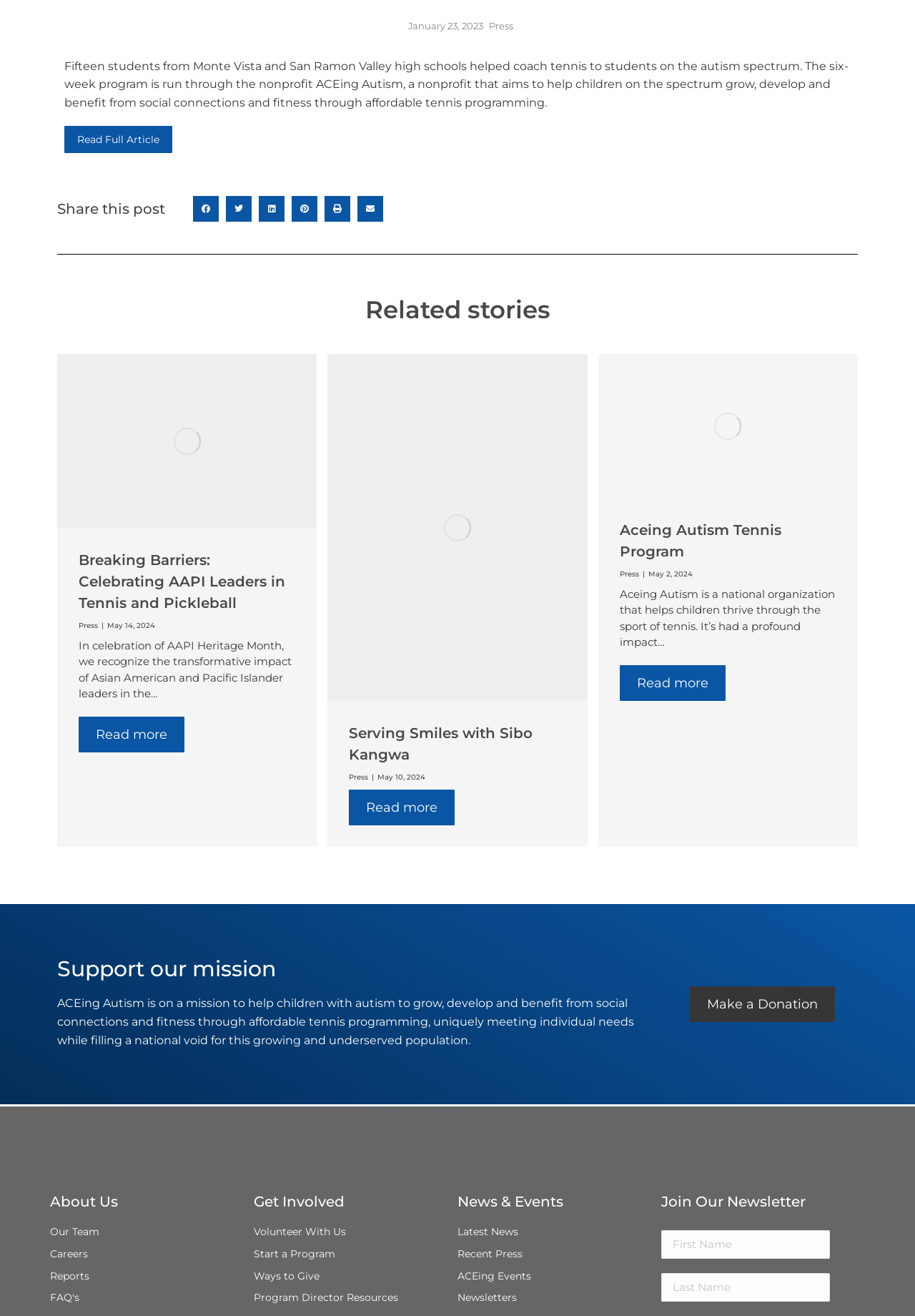Determine the bounding box coordinates of the clickable region to execute the instruction: "Read Full Article". The coordinates should be four float numbers between 0 and 1, denoted as [left, top, right, bottom].

[0.07, 0.096, 0.188, 0.117]